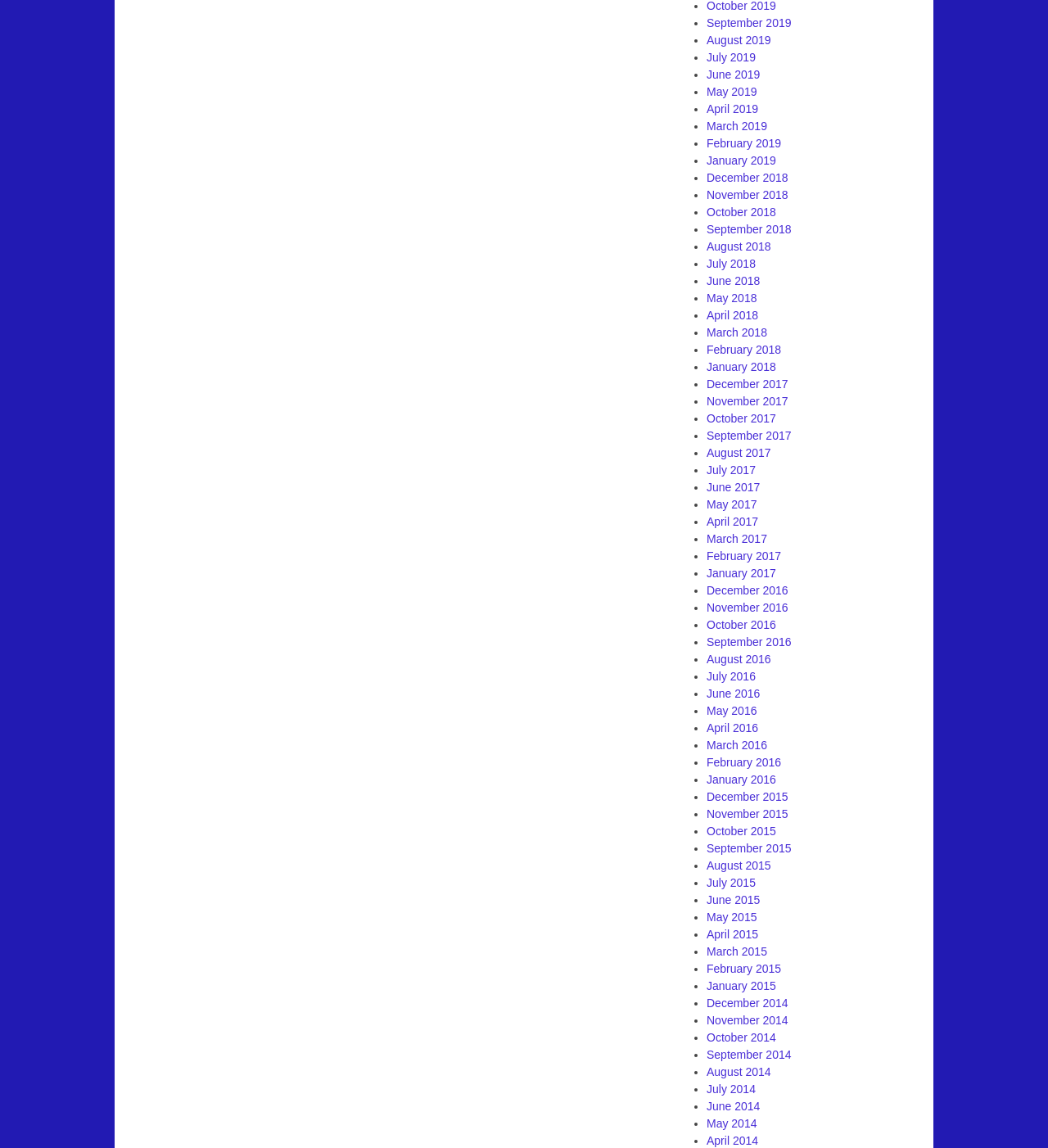Determine the bounding box coordinates for the clickable element to execute this instruction: "View August 2019". Provide the coordinates as four float numbers between 0 and 1, i.e., [left, top, right, bottom].

[0.674, 0.029, 0.736, 0.04]